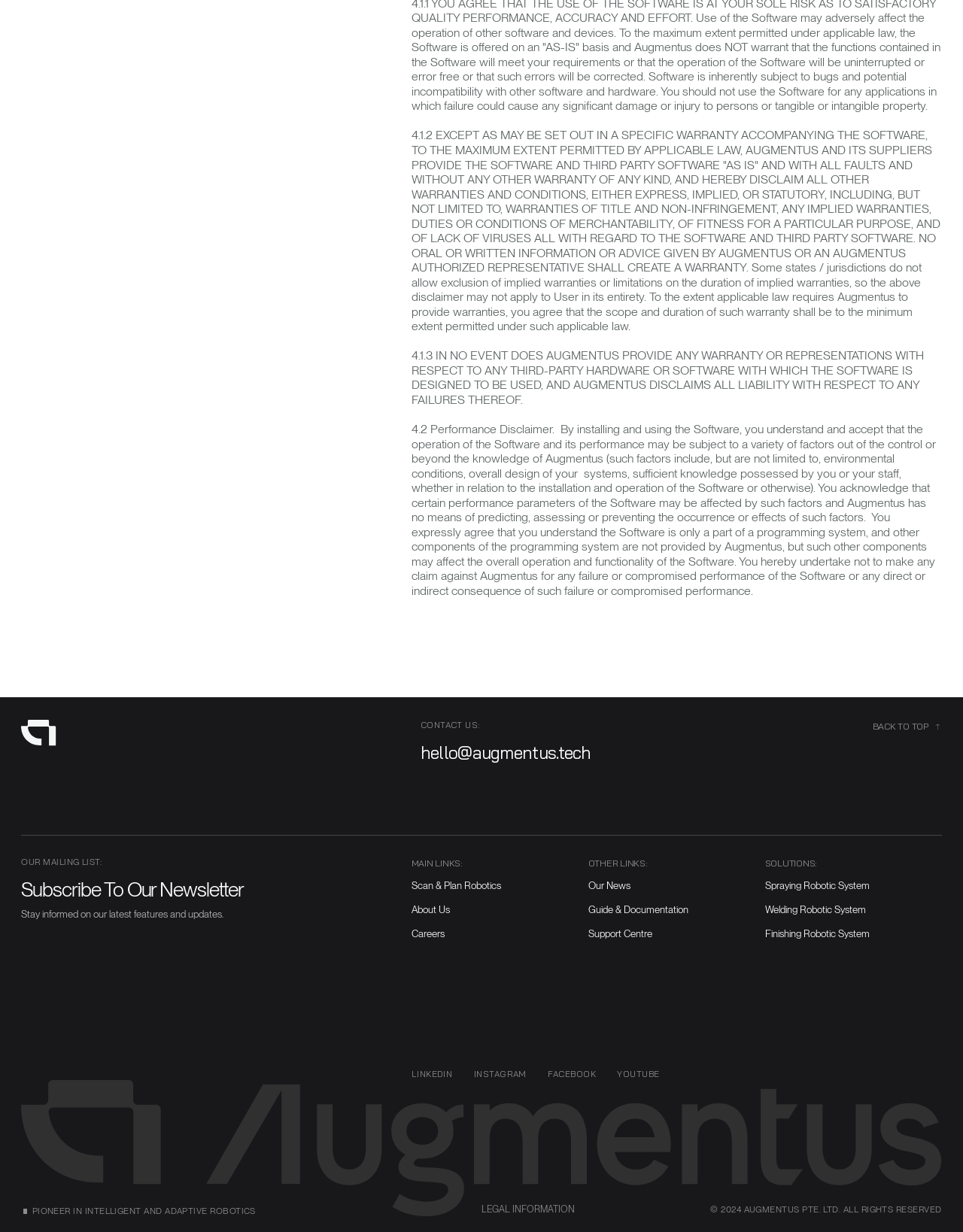What is the copyright notice at the bottom of the webpage?
Deliver a detailed and extensive answer to the question.

The copyright notice at the bottom of the webpage states that all rights are reserved by Augmentus Pte. Ltd. for the year 2024, indicating that the company owns the intellectual property rights to the content on the webpage.